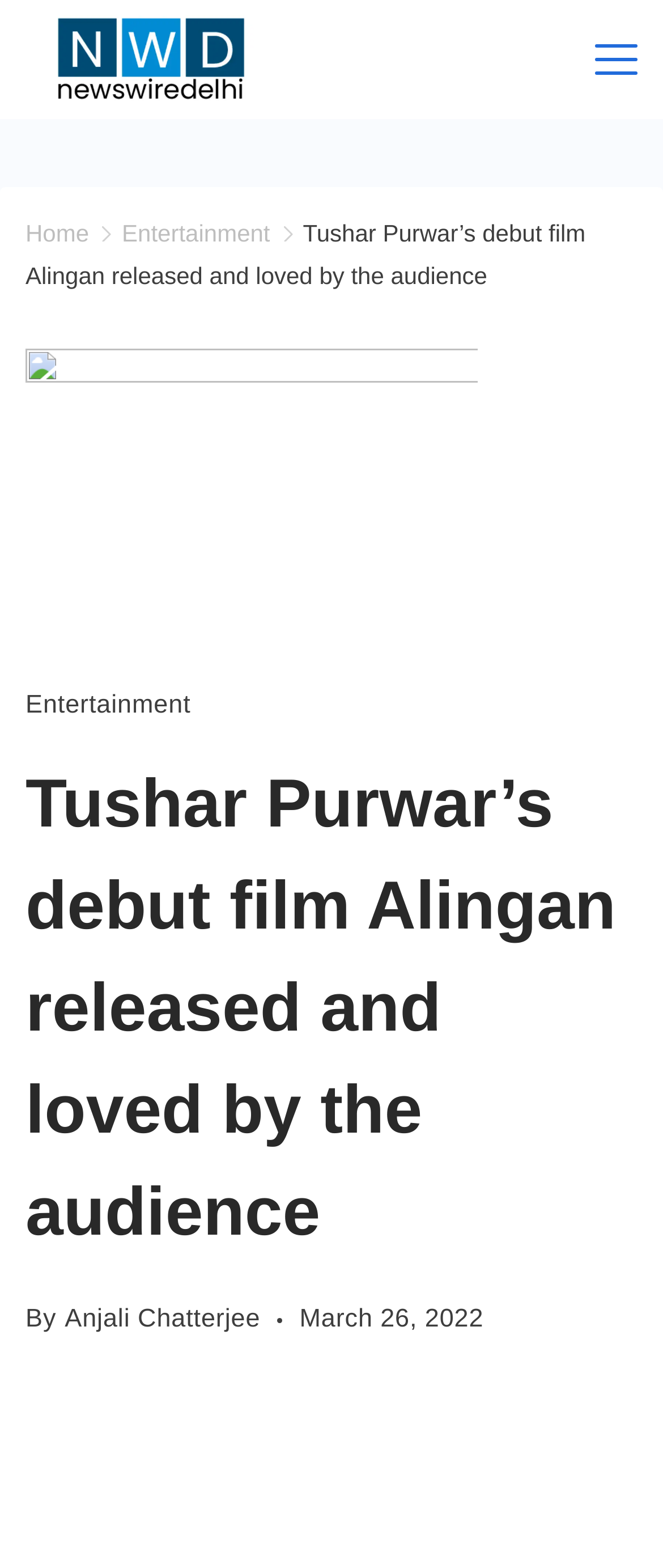Given the description: "Anjali Chatterjee", determine the bounding box coordinates of the UI element. The coordinates should be formatted as four float numbers between 0 and 1, [left, top, right, bottom].

[0.098, 0.832, 0.393, 0.85]